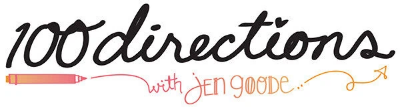Respond with a single word or phrase:
What is the style of the text '100directions' in the logo?

handwritten